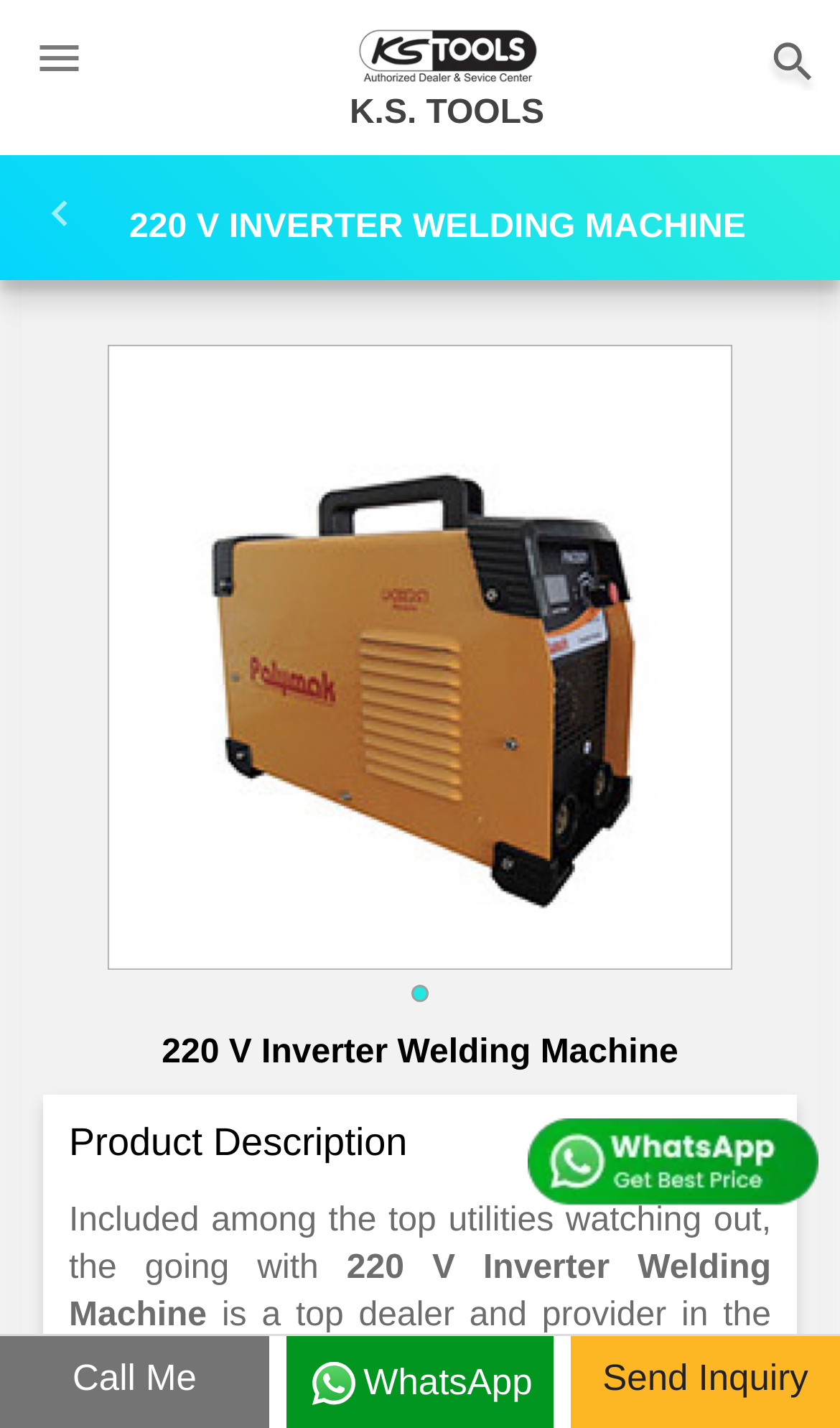Articulate a detailed summary of the webpage's content and design.

The webpage is about K S TOOLS, a supplier and trader of 220 V Inverter Welding Machine based in Jaipur, Rajasthan, India. At the top left corner, there is a small 'home' image, and next to it, a link to 'K.S. TOOLS' is placed. On the top right corner, another 'home' image is located. 

Below the top navigation, a prominent heading '220 V INVERTER WELDING MACHINE' is centered, spanning almost the entire width of the page. Below this heading, a large image of the 220 V Inverter Welding Machine is displayed, taking up most of the page's width and about half of its height.

In the lower section of the page, a paragraph with the title 'Product Description' is located, which is followed by a block of text describing the product, stating that the company is among the top utilities watching out for the customers. At the bottom right corner, a 'whatsApp' image is placed.